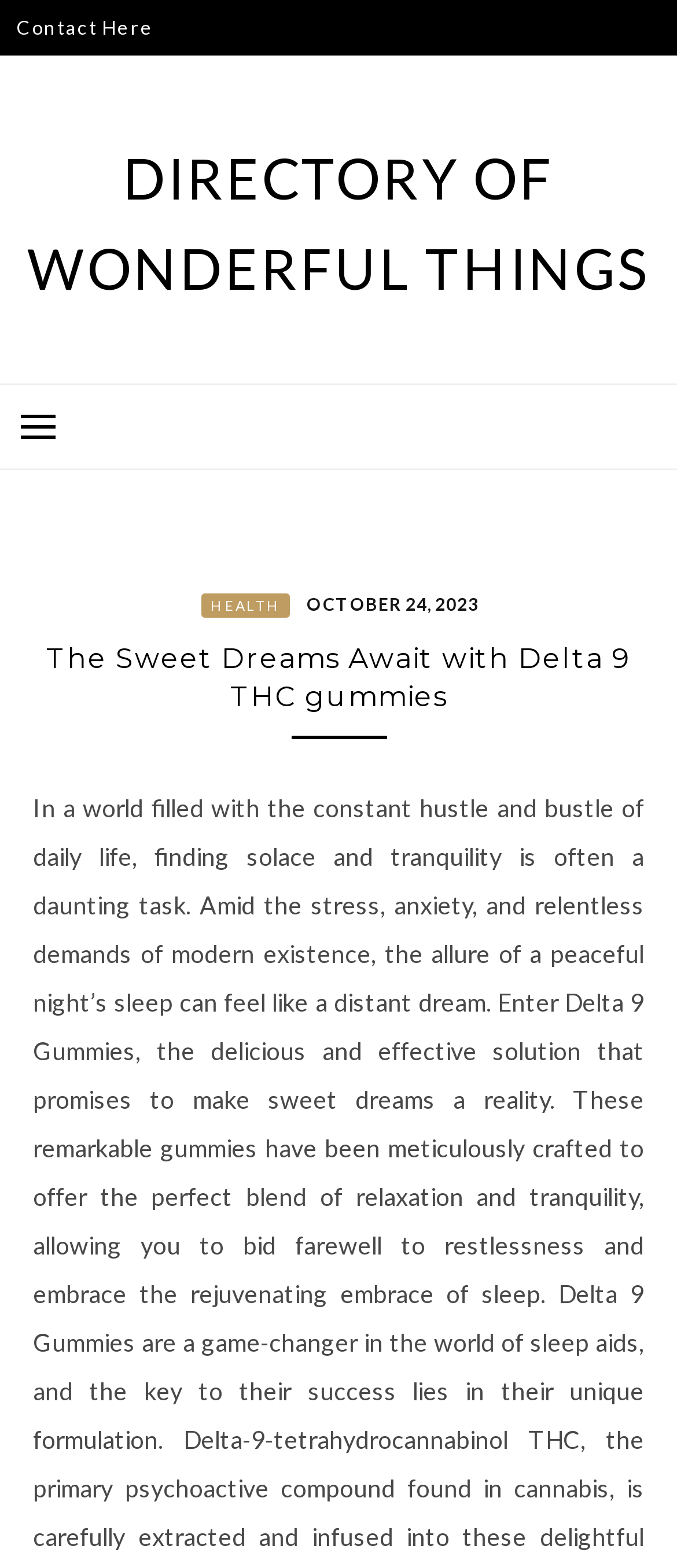Identify the bounding box of the HTML element described here: "Contact Here". Provide the coordinates as four float numbers between 0 and 1: [left, top, right, bottom].

[0.025, 0.0, 0.228, 0.035]